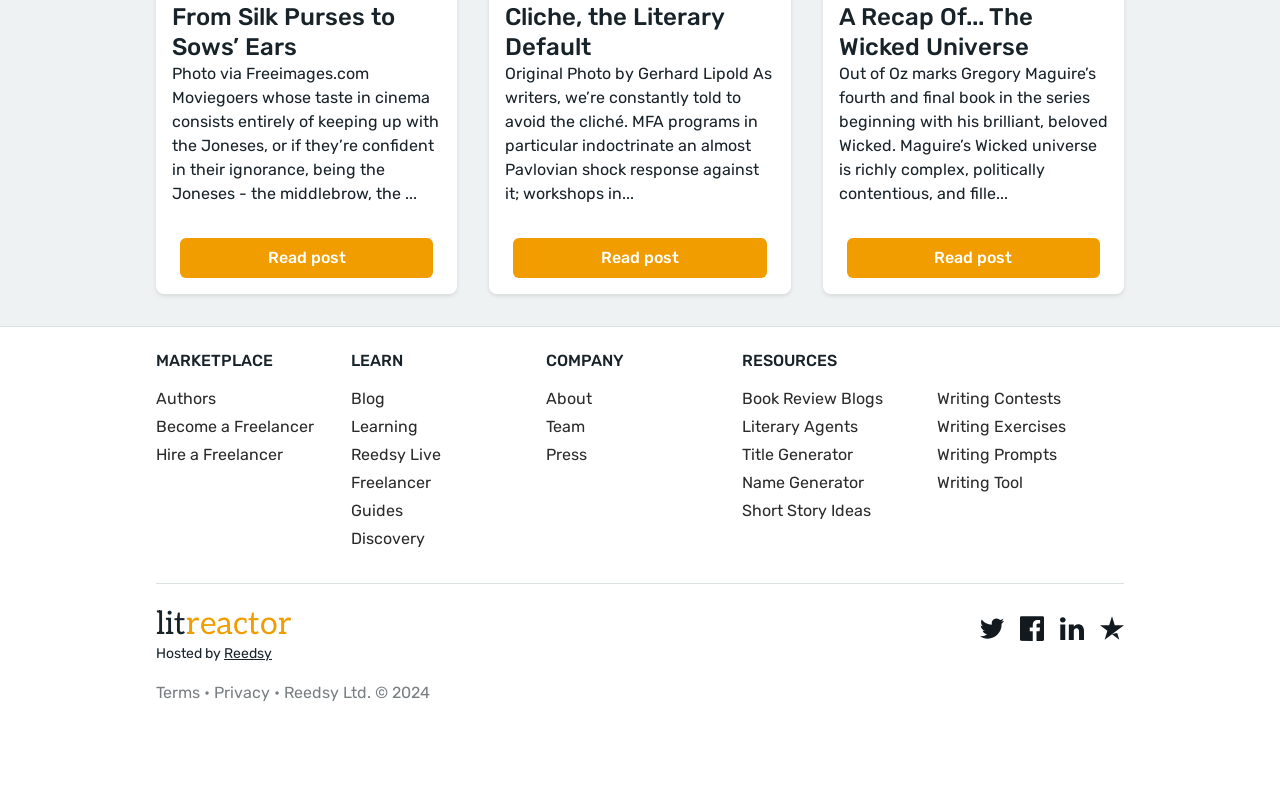Identify the bounding box coordinates of the area that should be clicked in order to complete the given instruction: "Click on the 'Authors' link". The bounding box coordinates should be four float numbers between 0 and 1, i.e., [left, top, right, bottom].

[0.122, 0.492, 0.268, 0.523]